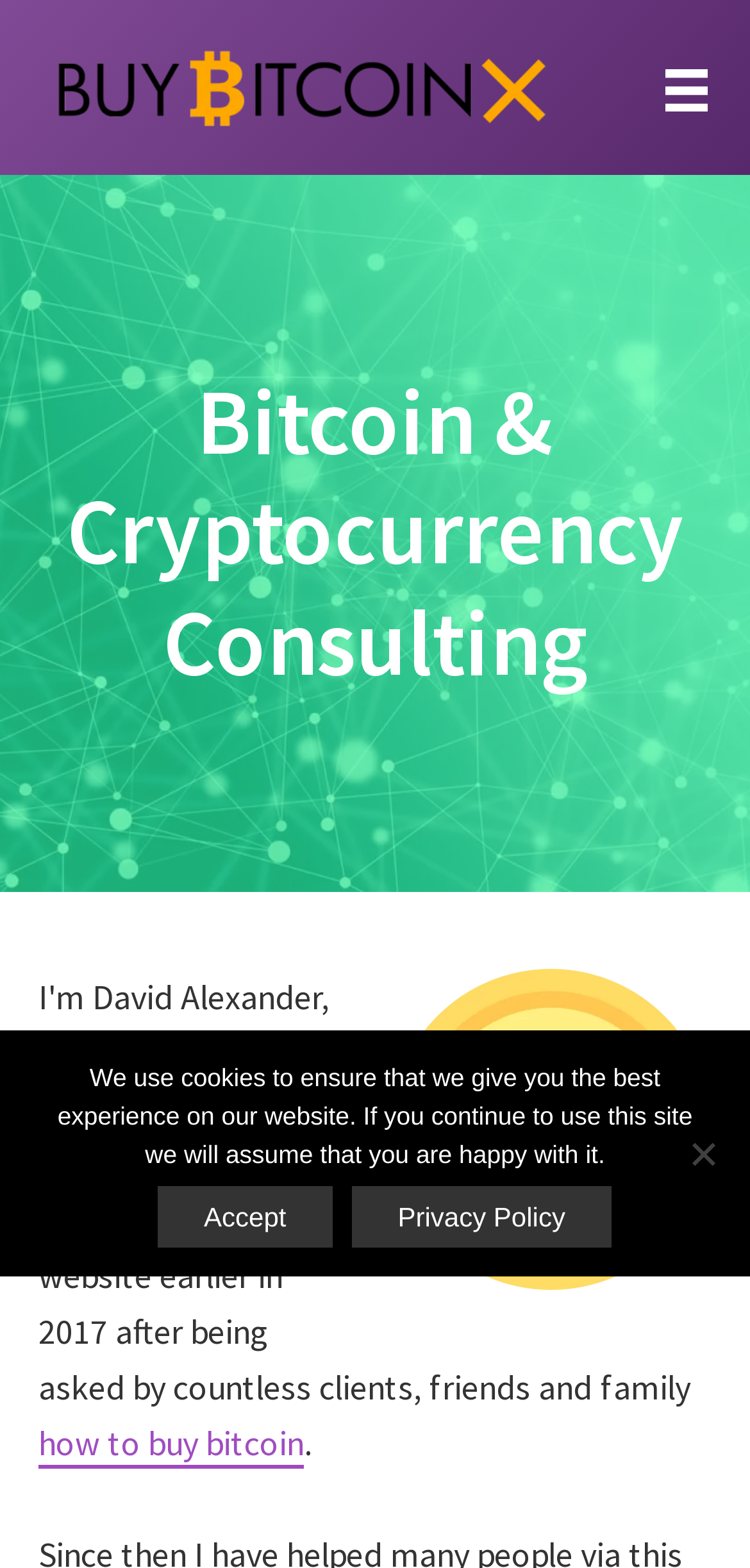How many images are on the webpage?
From the screenshot, supply a one-word or short-phrase answer.

3